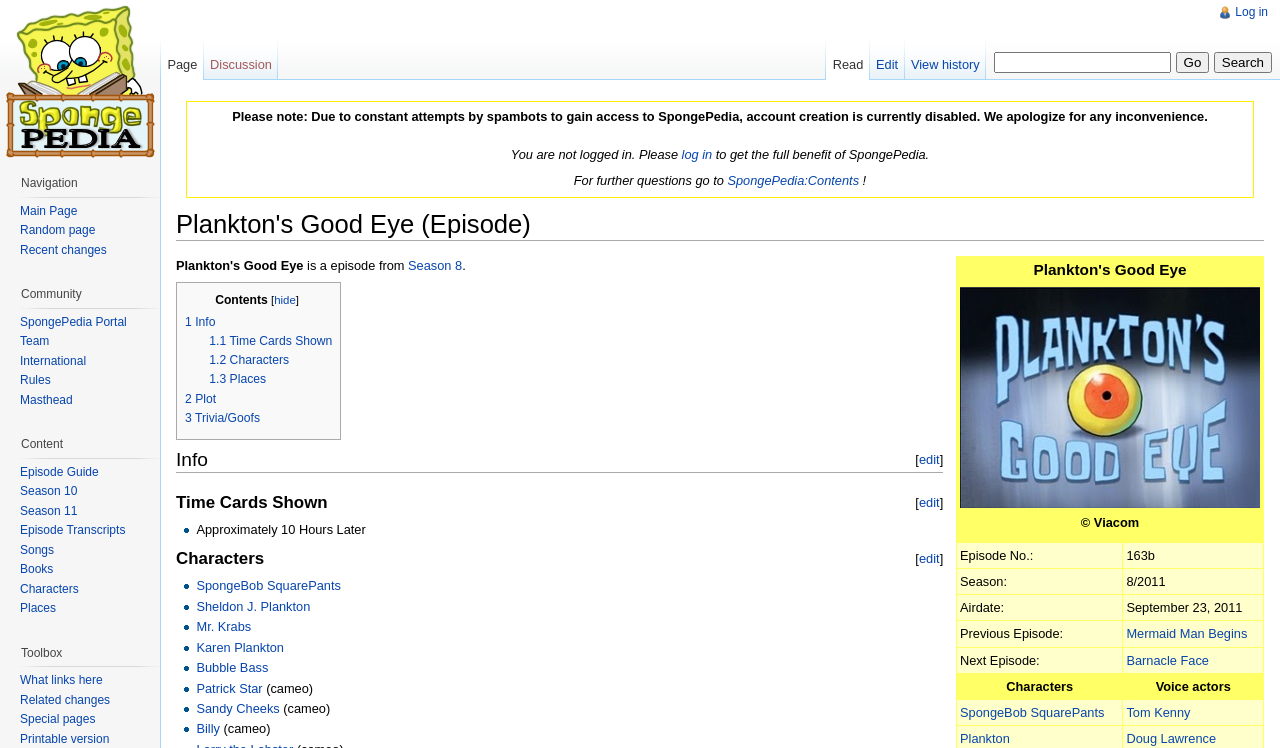Please pinpoint the bounding box coordinates for the region I should click to adhere to this instruction: "view Plankton's Good Eye.jpg".

[0.75, 0.52, 0.984, 0.54]